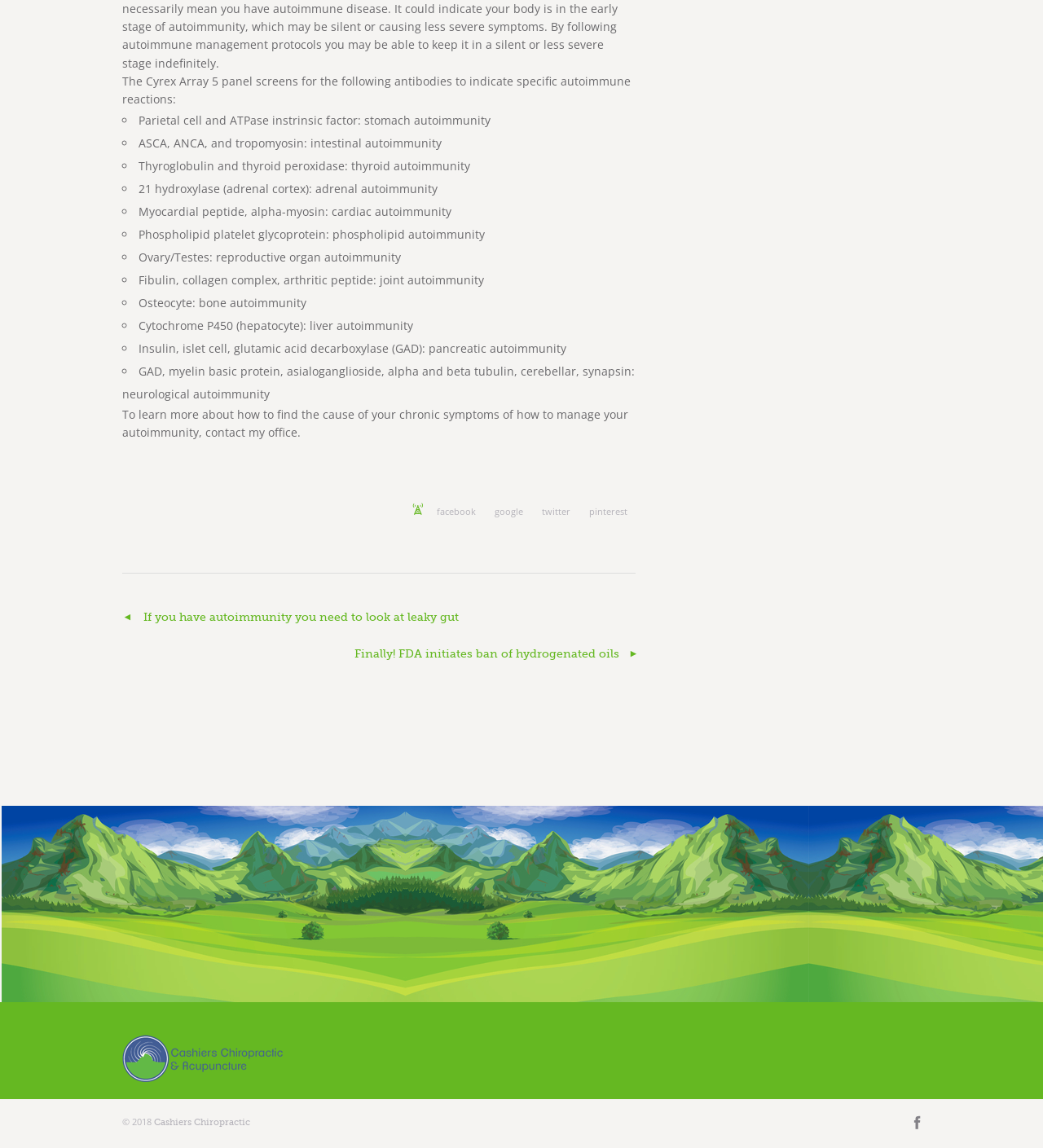Provide the bounding box coordinates, formatted as (top-left x, top-left y, bottom-right x, bottom-right y), with all values being floating point numbers between 0 and 1. Identify the bounding box of the UI element that matches the description: Cashiers Chiropractic

[0.148, 0.973, 0.24, 0.981]